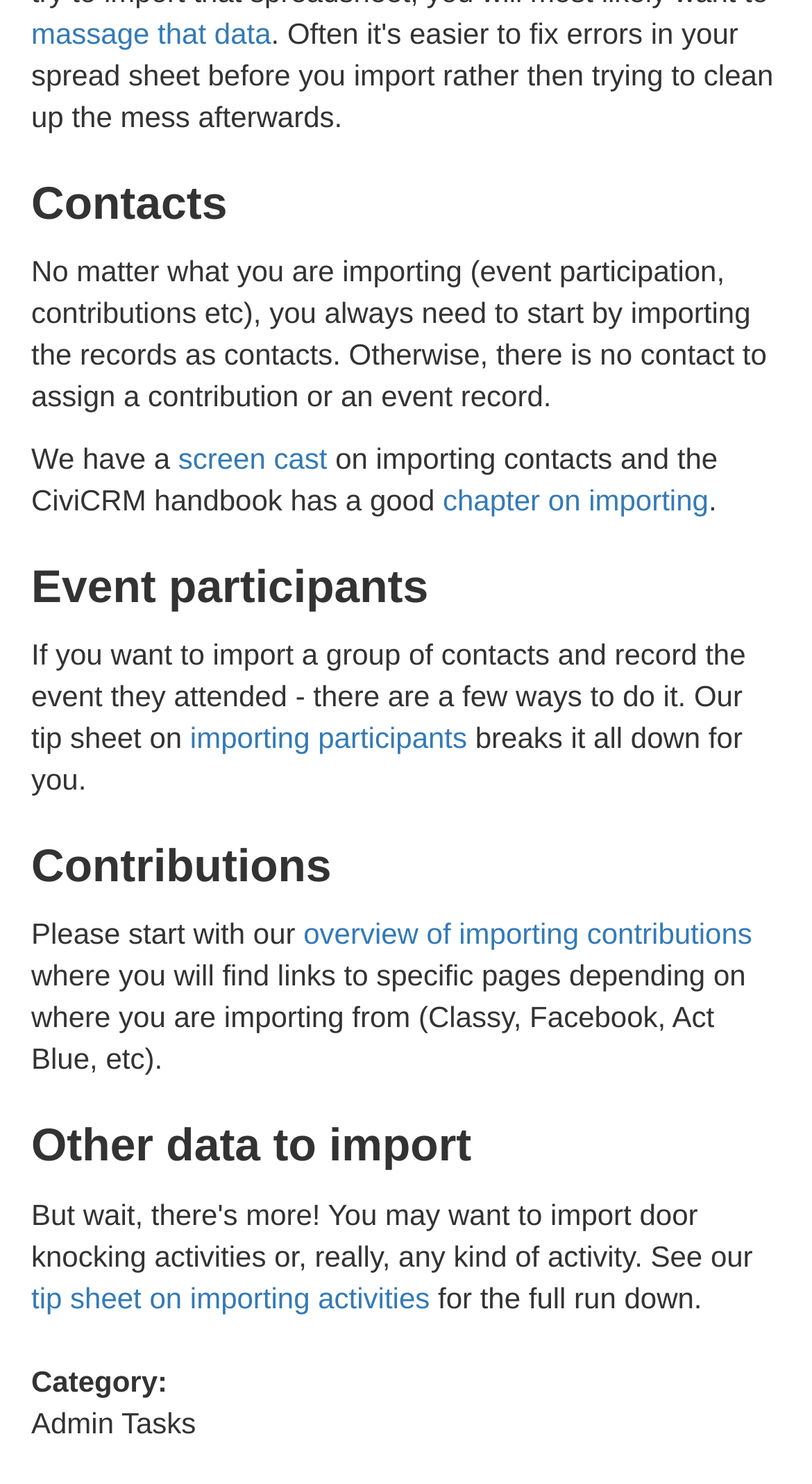Determine the bounding box coordinates of the UI element described below. Use the format (top-left x, top-left y, bottom-right x, bottom-right y) with floating point numbers between 0 and 1: tip sheet on importing activities

[0.038, 0.863, 0.529, 0.885]